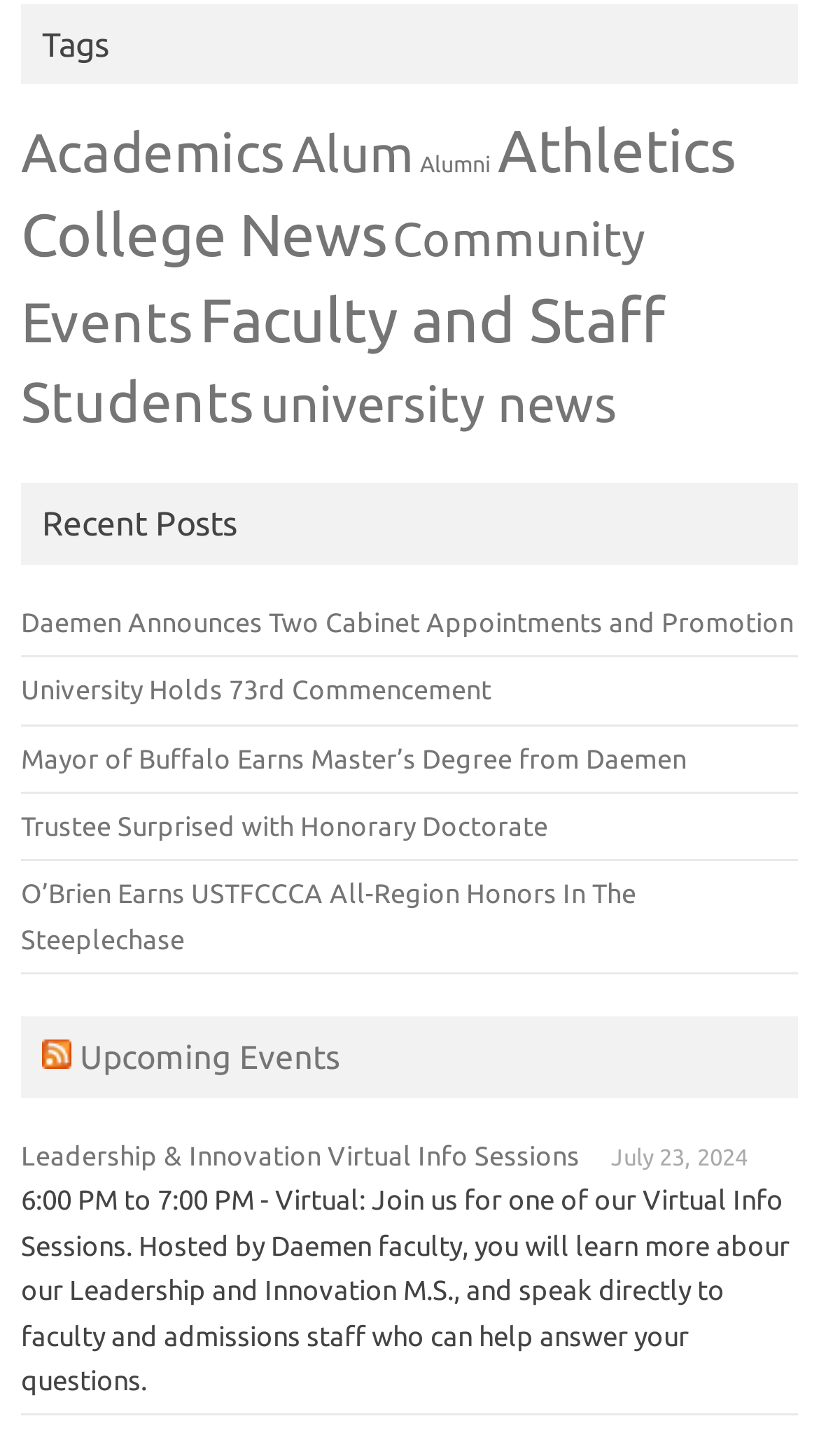Can you determine the bounding box coordinates of the area that needs to be clicked to fulfill the following instruction: "Check upcoming events"?

[0.097, 0.713, 0.415, 0.739]